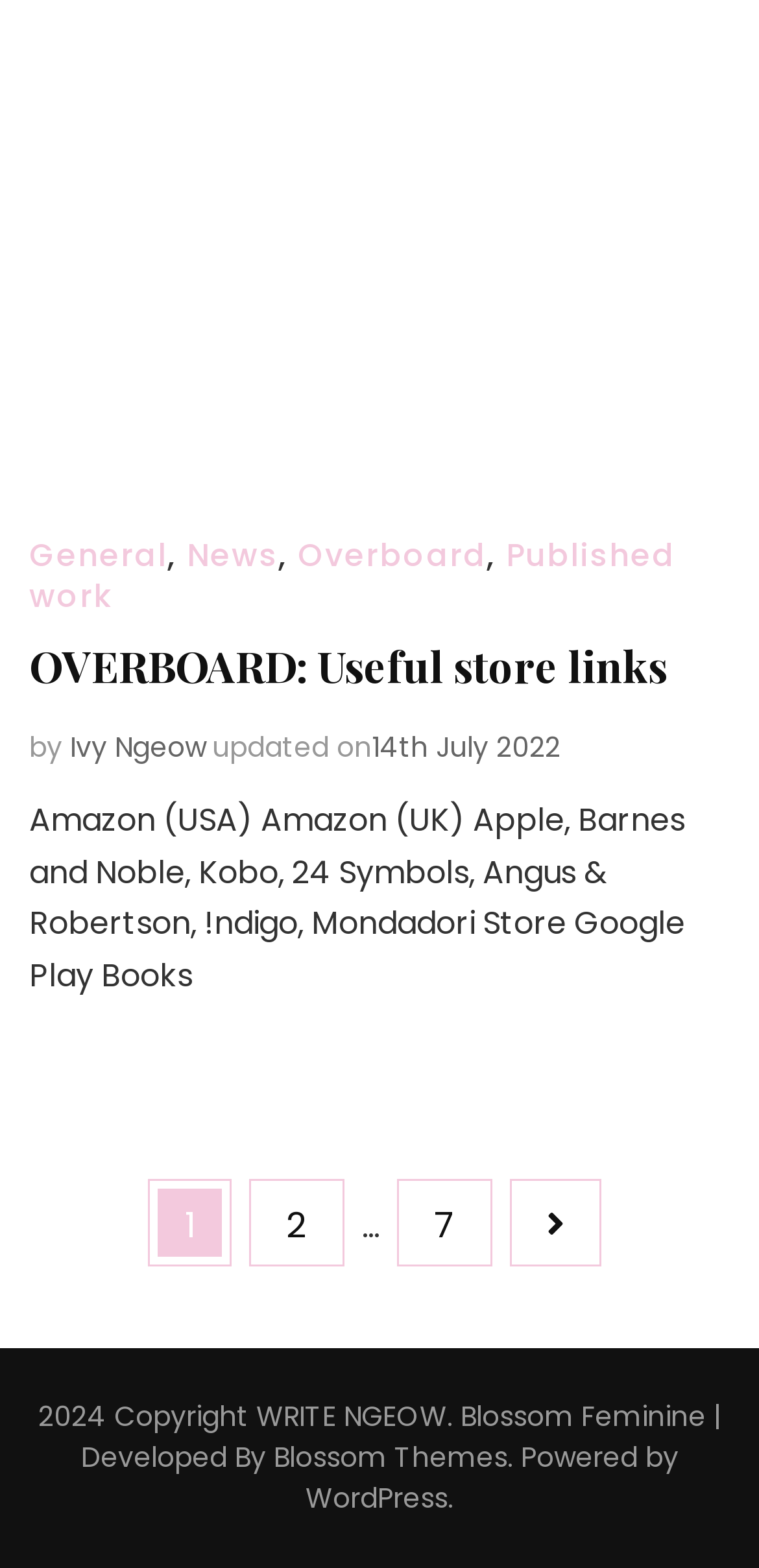Determine the bounding box coordinates of the clickable element necessary to fulfill the instruction: "Read the blog". Provide the coordinates as four float numbers within the 0 to 1 range, i.e., [left, top, right, bottom].

None